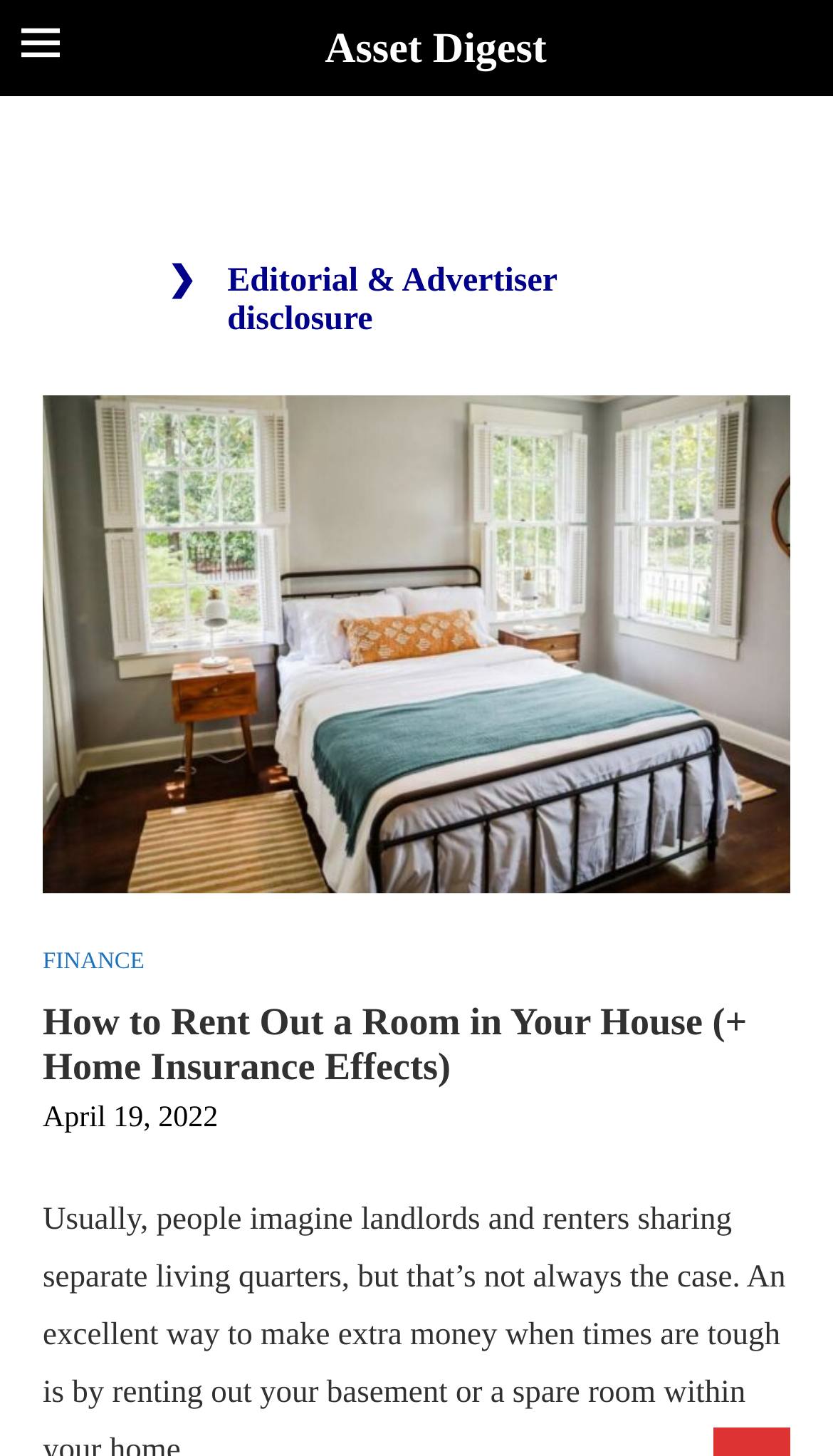Give a detailed account of the webpage, highlighting key information.

The webpage is about renting out a room in one's house, with a focus on the effects on home insurance. At the top left of the page, there is a small image. To the right of the image, a link to "Asset Digest" is positioned. Below these elements, a static text "Editorial & Advertiser disclosure" is located. 

Under the disclosure text, there are two links, one with no text and the other labeled "FINANCE", placed side by side. A heading with the title "How to Rent Out a Room in Your House (+ Home Insurance Effects)" is positioned below these links. 

Directly below the heading, a time element displays the date "April 19, 2022". The main content of the webpage, which discusses the idea of renting out a room in one's house as a way to make extra money, is likely located below these elements, although the exact content is not specified.